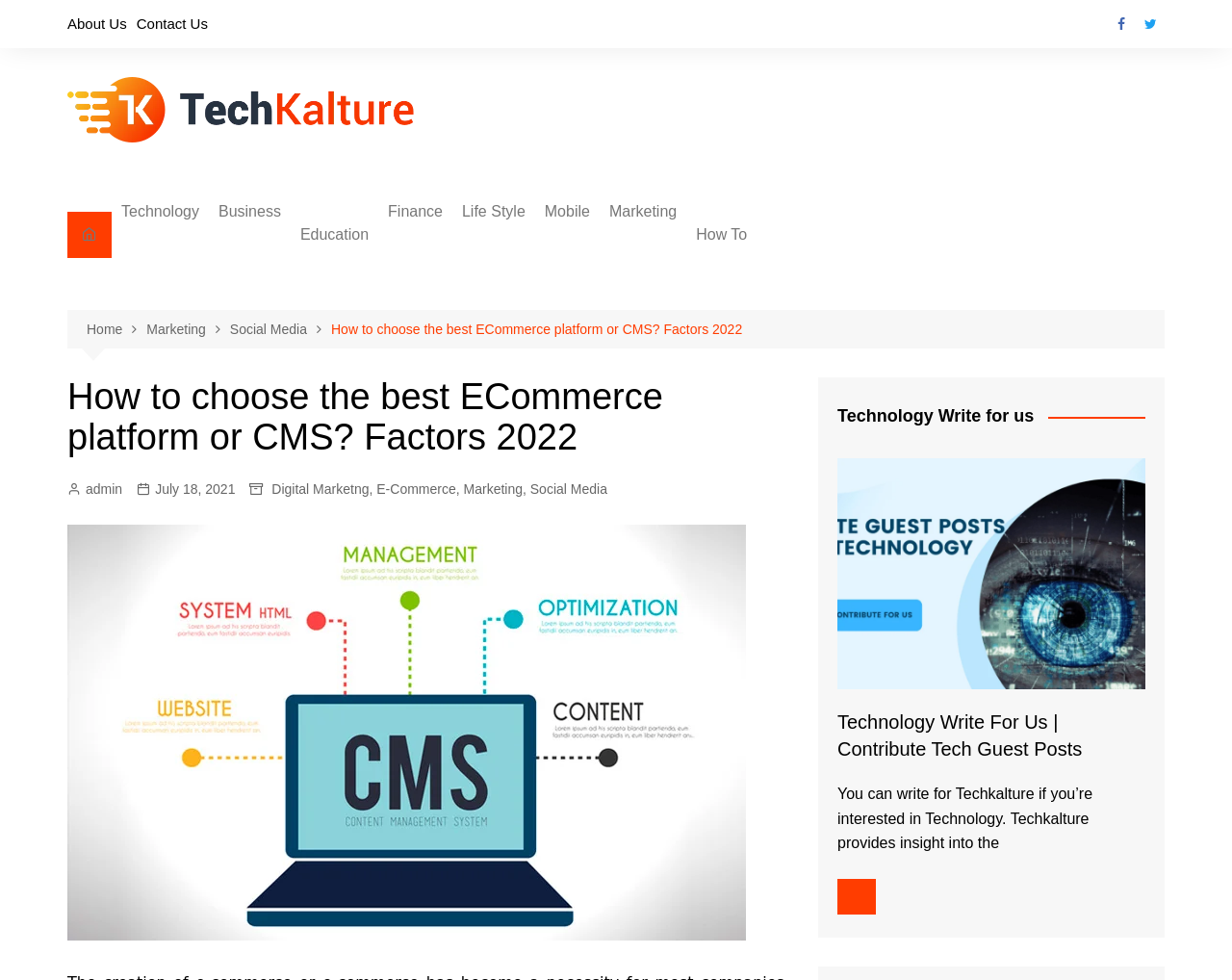Find the UI element described as: "July 18, 2021" and predict its bounding box coordinates. Ensure the coordinates are four float numbers between 0 and 1, [left, top, right, bottom].

[0.111, 0.489, 0.191, 0.511]